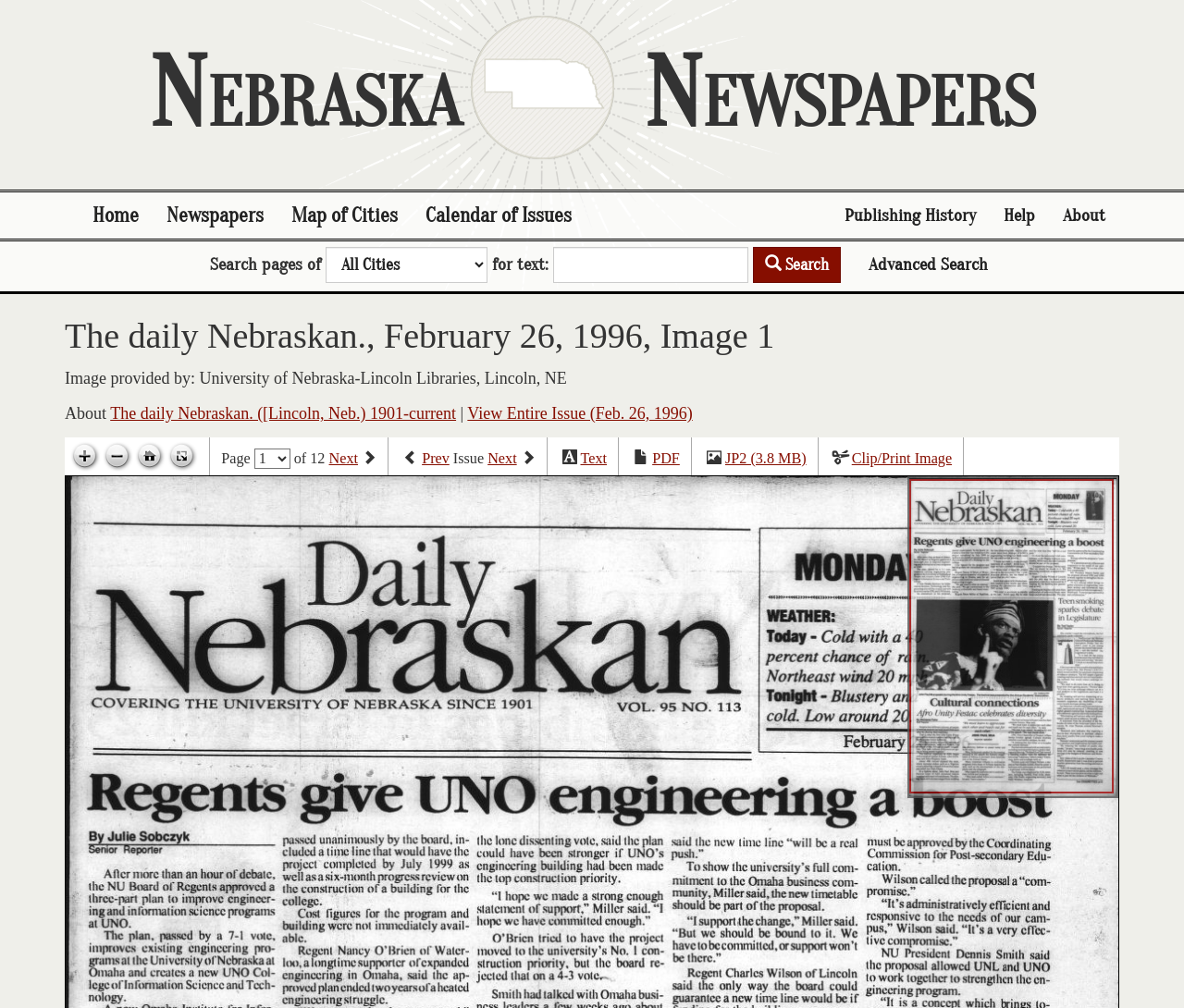Use a single word or phrase to answer the following:
How many pages are in this issue?

12